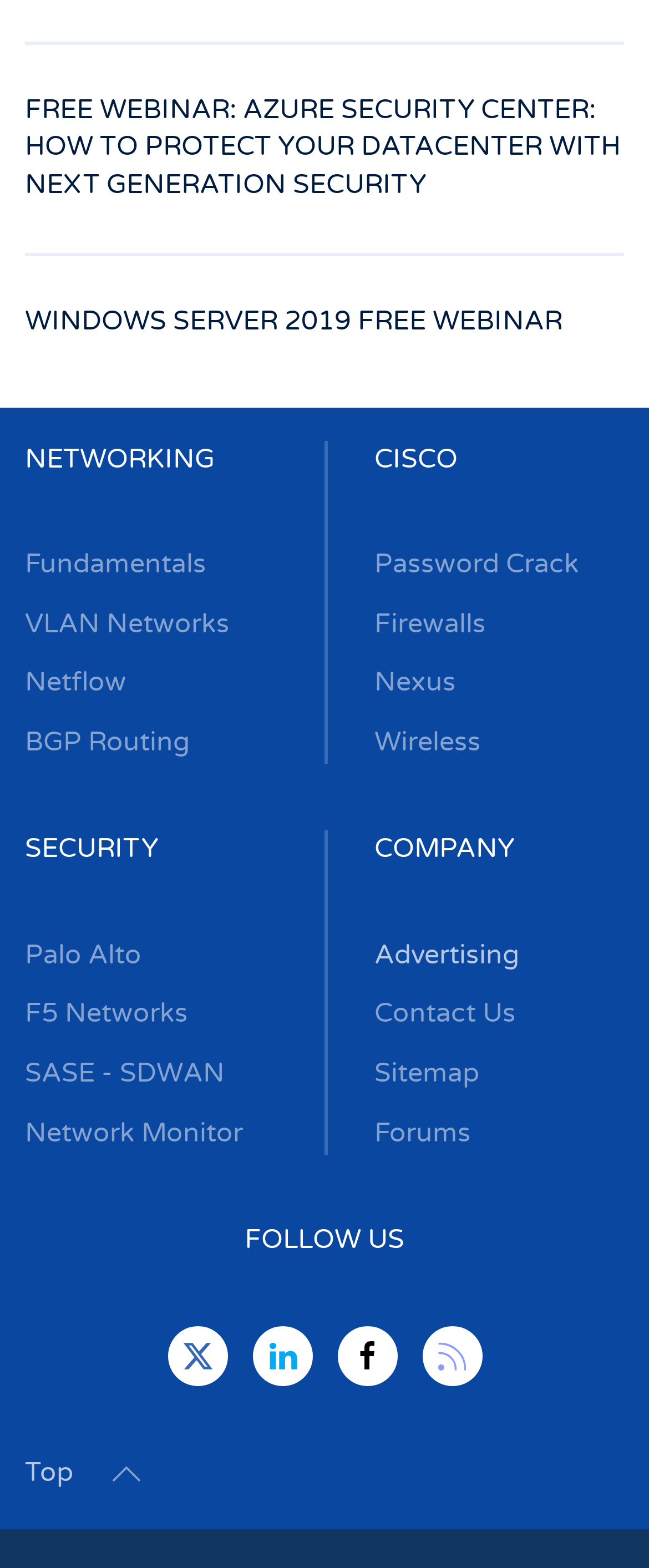What is the company-related link below 'SECURITY'?
Analyze the image and deliver a detailed answer to the question.

The company-related link below 'SECURITY' is 'Contact Us', which is located under the 'COMPANY' heading and is a sibling element of 'Sitemap' and 'Forums'.